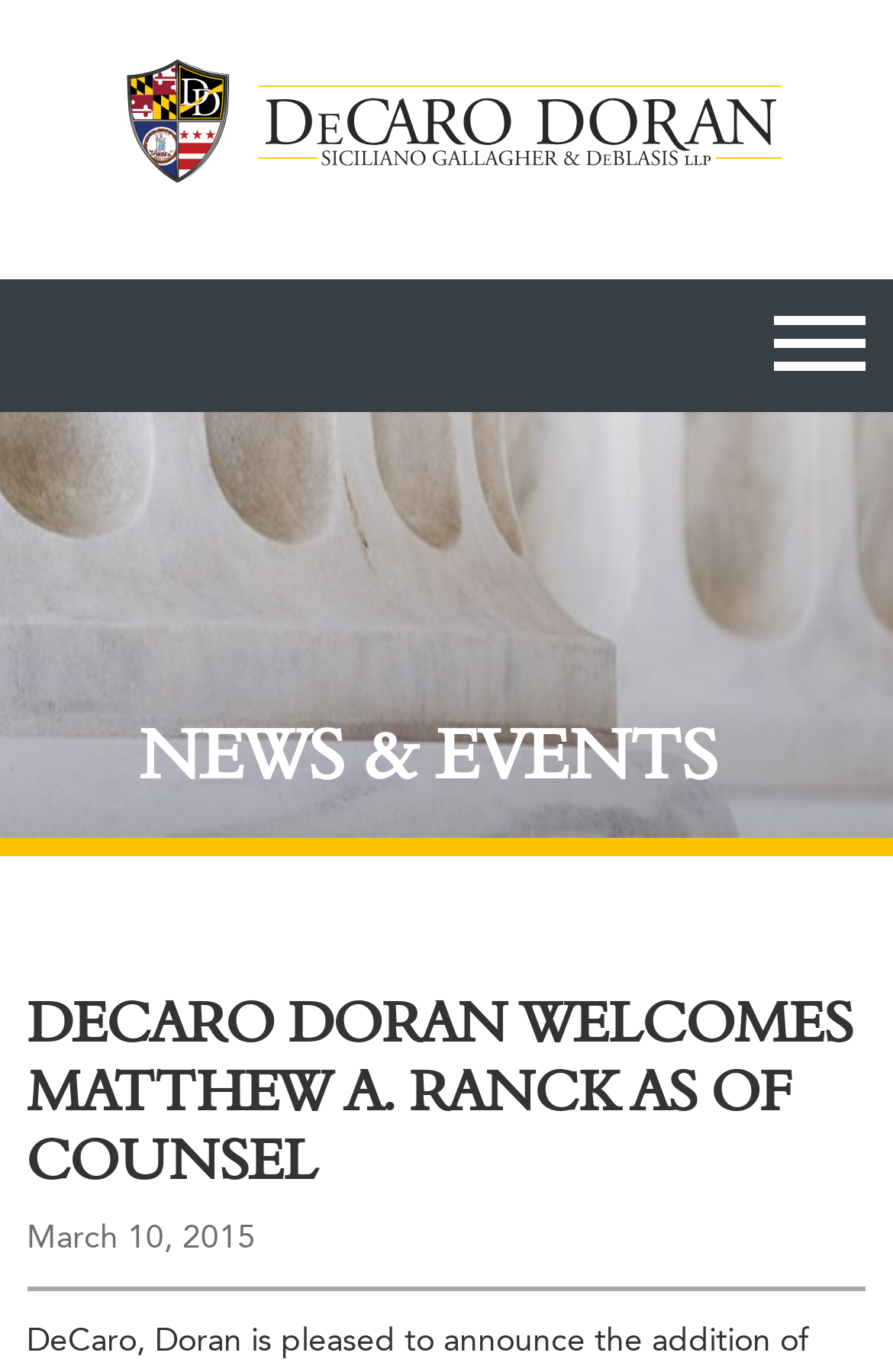Could you identify the text that serves as the heading for this webpage?

NEWS & EVENTS